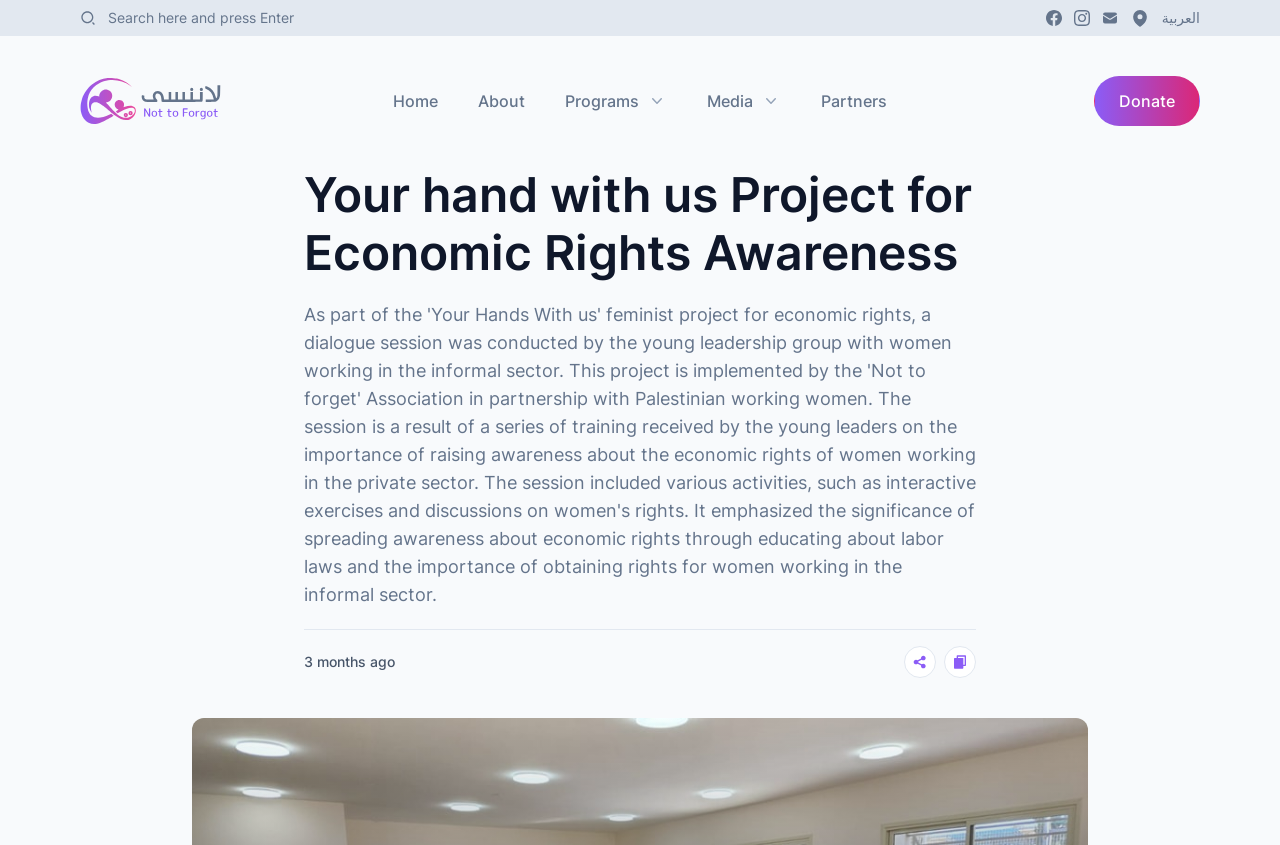Given the element description Not To Forgot, specify the bounding box coordinates of the corresponding UI element in the format (top-left x, top-left y, bottom-right x, bottom-right y). All values must be between 0 and 1.

[0.062, 0.091, 0.173, 0.148]